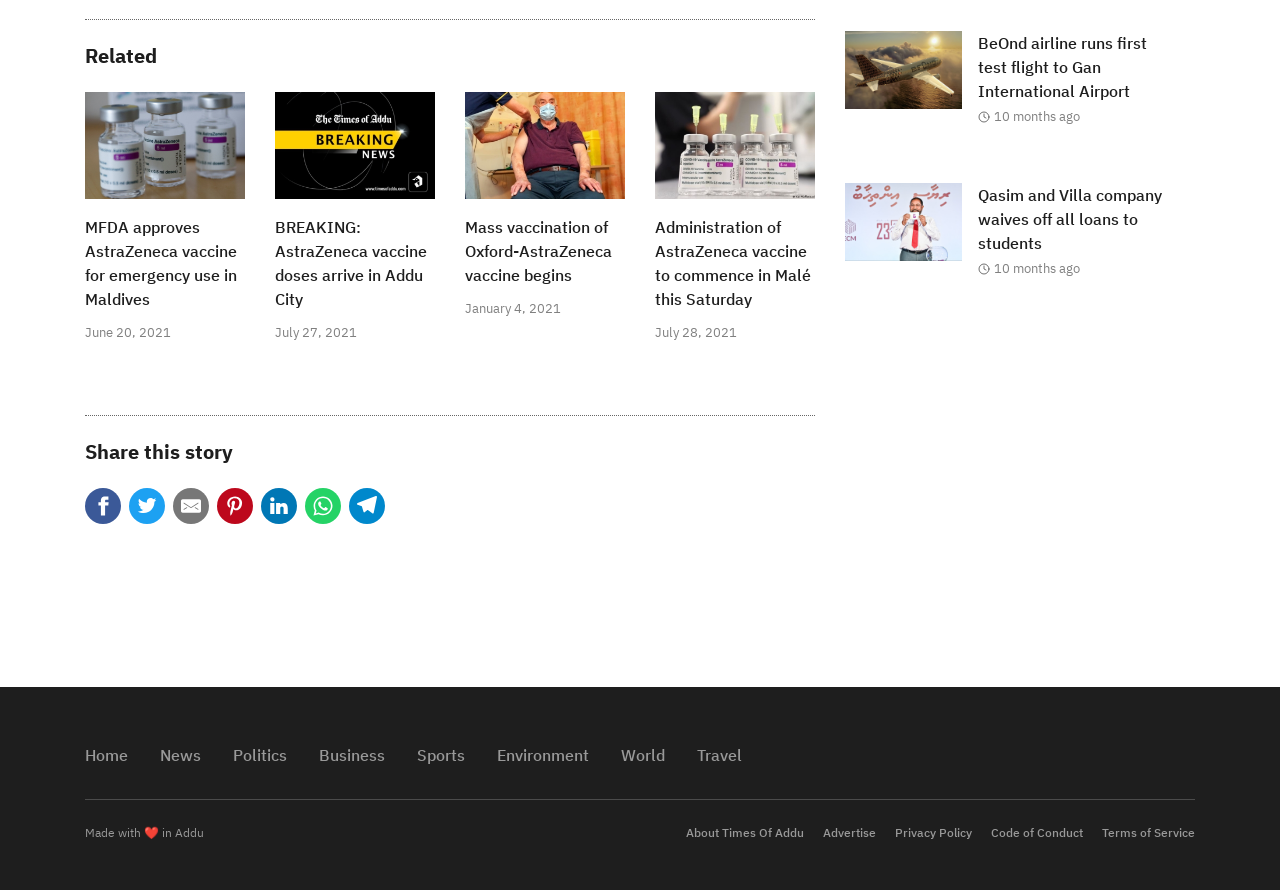What is the name of the news website?
Answer the question with detailed information derived from the image.

I determined the answer by looking at the footer section of the webpage, where I found the text 'Made with ❤️ in Addu' and a link 'About Times Of Addu', which suggests that the website is called Times Of Addu.